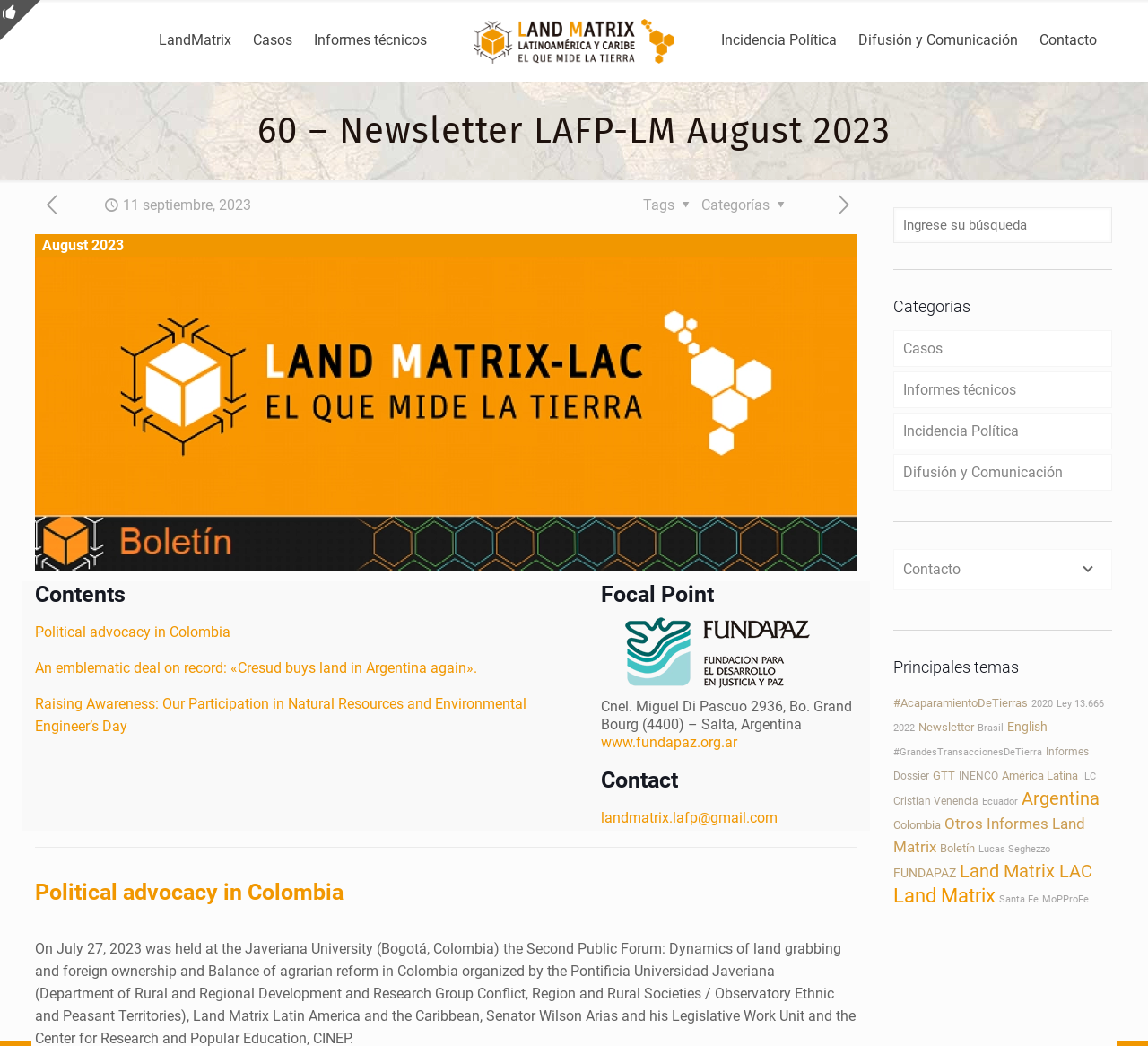Provide a short, one-word or phrase answer to the question below:
How many categories are listed in the sidebar?

5